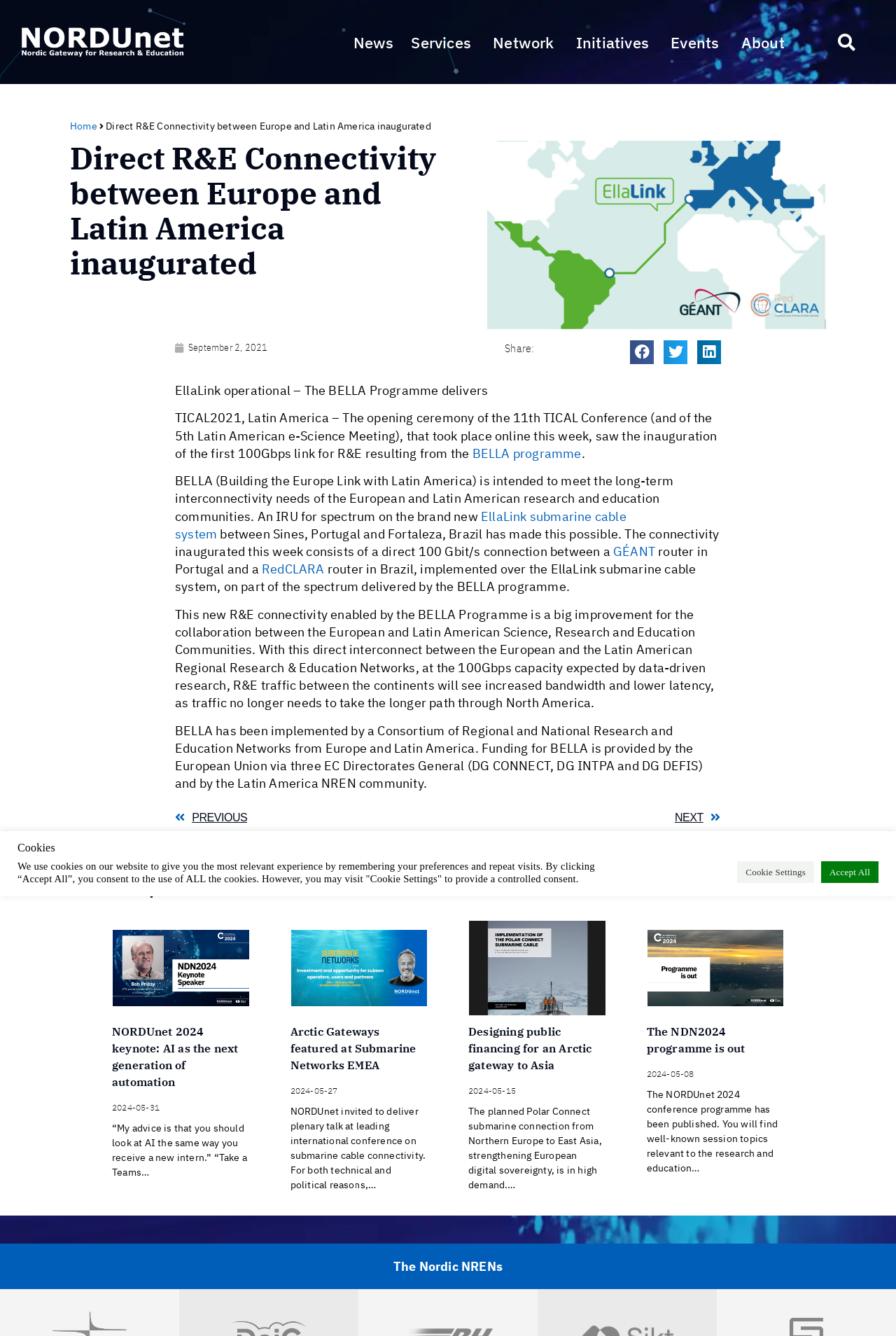Answer this question using a single word or a brief phrase:
What is the name of the conference mentioned on the webpage?

TICAL Conference